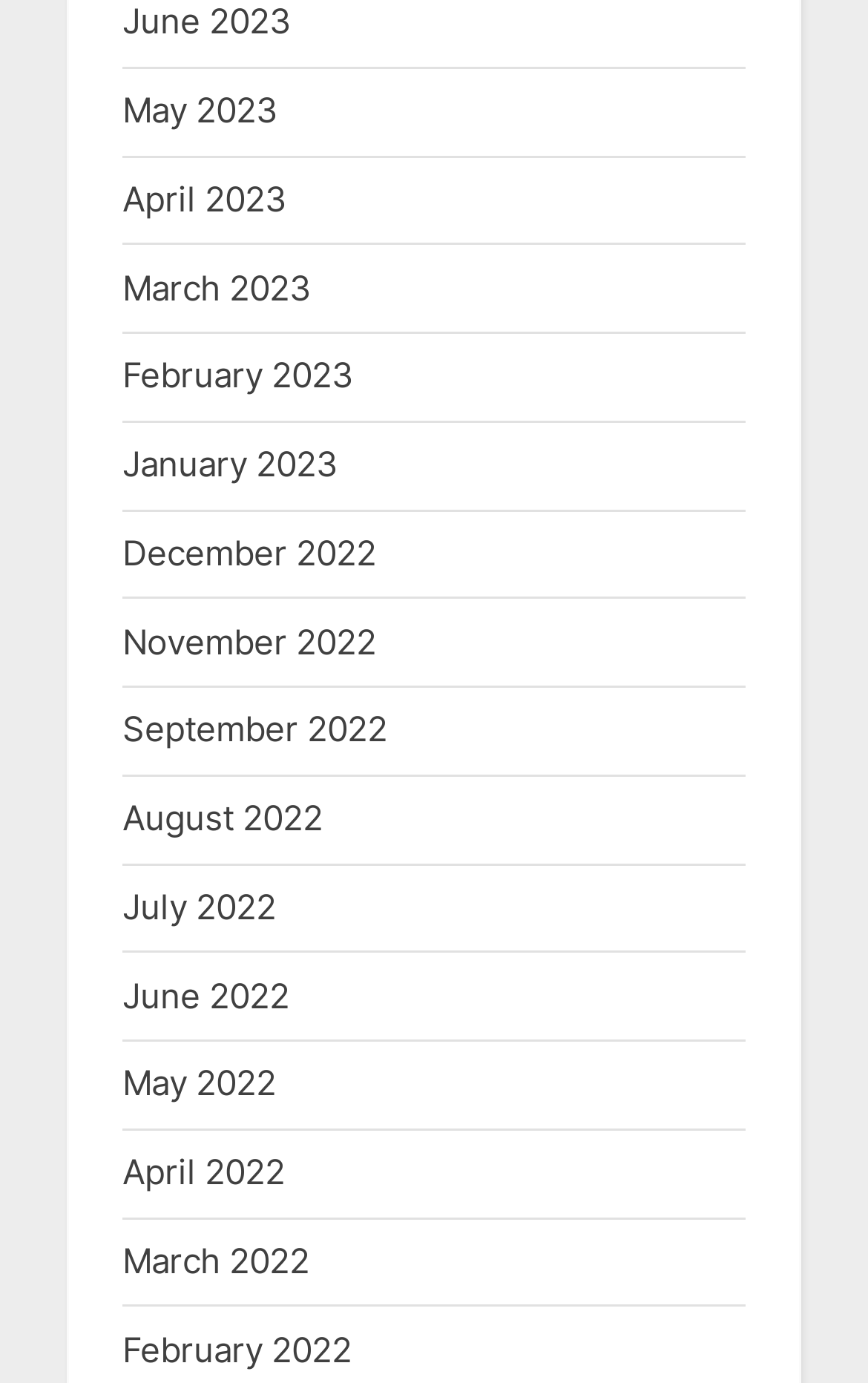Find the bounding box coordinates of the element to click in order to complete this instruction: "view June 2022". The bounding box coordinates must be four float numbers between 0 and 1, denoted as [left, top, right, bottom].

[0.141, 0.704, 0.333, 0.735]